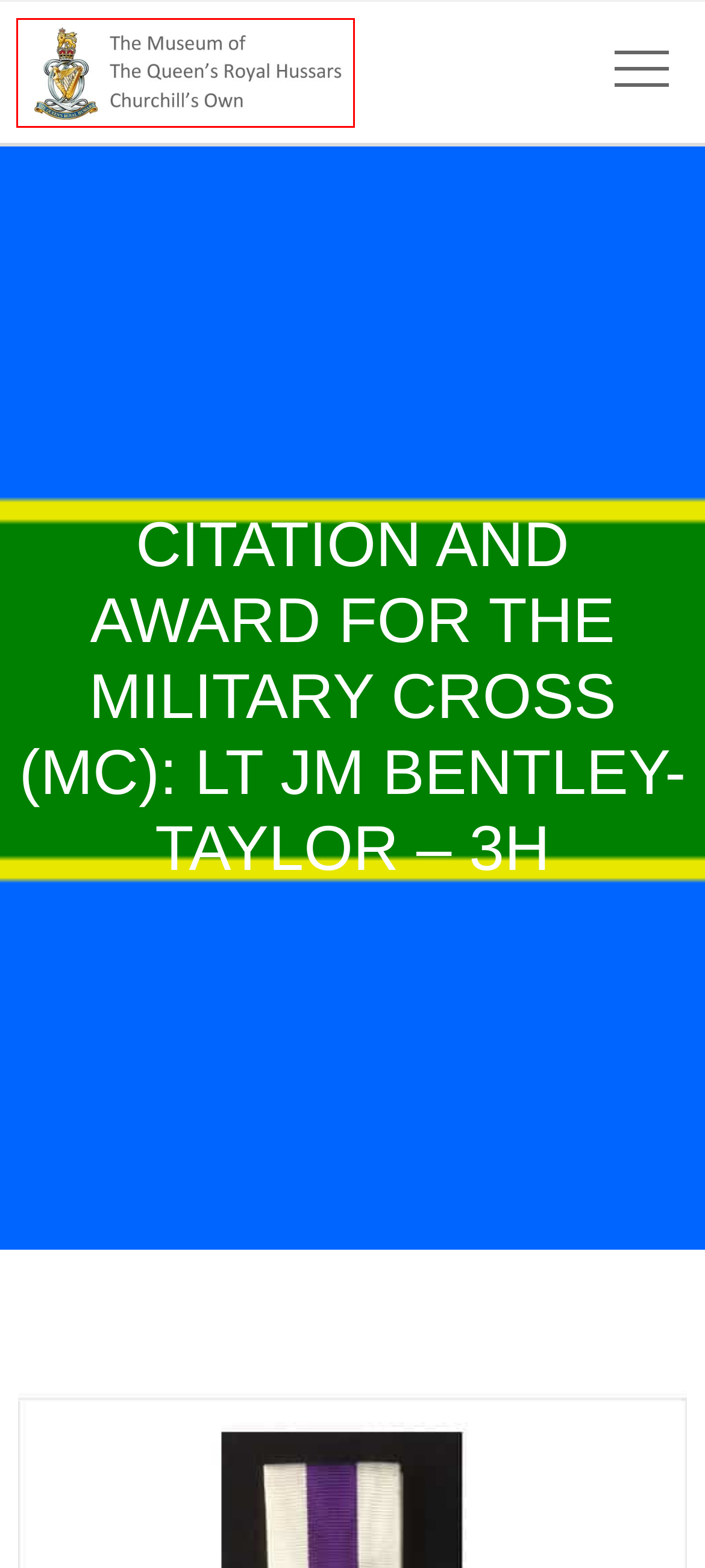You are looking at a webpage screenshot with a red bounding box around an element. Pick the description that best matches the new webpage after interacting with the element in the red bounding box. The possible descriptions are:
A. 7th Queen's Own Hussars | QRH Museum
B. Hussar Uniforms 1881 | QRH Museum
C. Operations in Iraq | QRH Museum
D. QRH Museum
E. The Military Medal (MM) | QRH Museum
F. Letters Home | QRH Museum
G. 3rd Hussars: Mechanised Cavalry | QRH Museum
H. The Second World War | QRH Museum

D